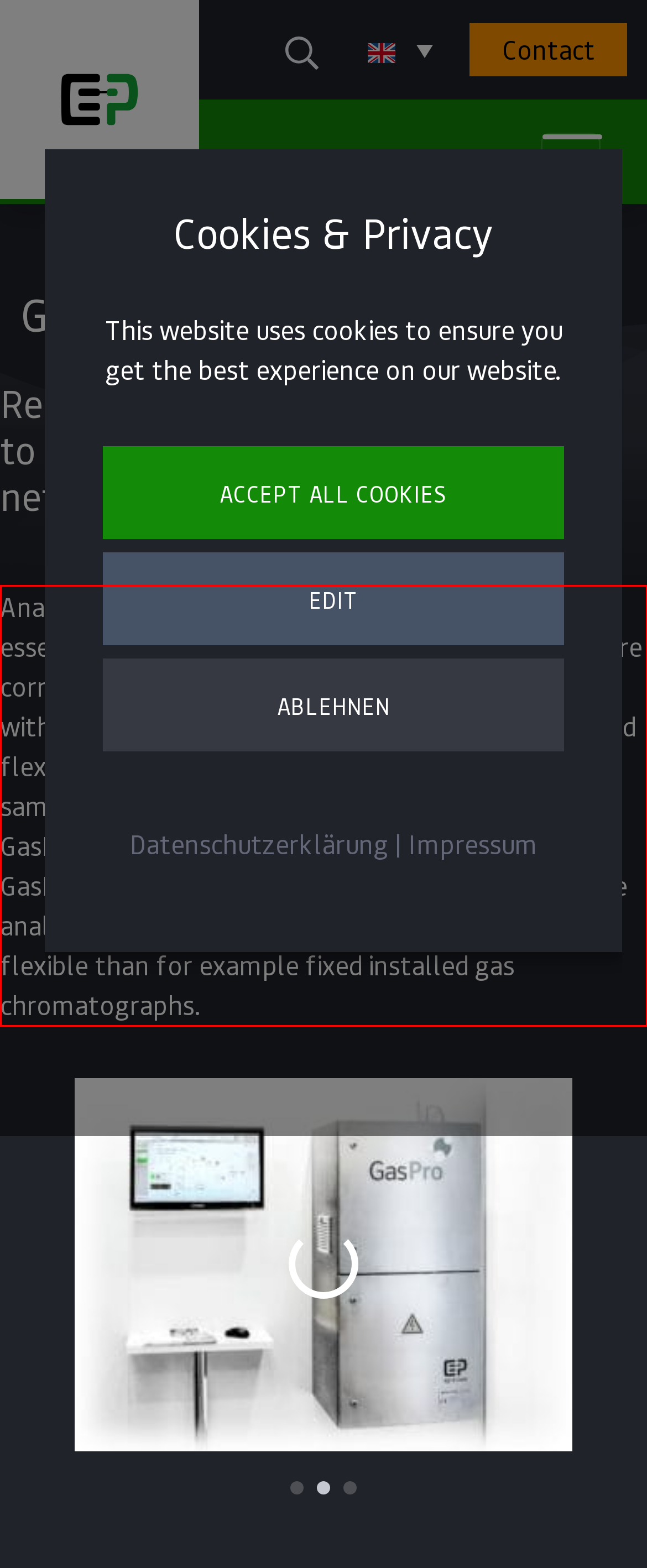Analyze the red bounding box in the provided webpage screenshot and generate the text content contained within.

Analysing the gas quality in the gas network is essential to monitor technical specifications and ensure correct billing. The GasPro is a mobile gas sampler, with which cyclic sampling can be carried out easily and flexibly at any point from dry gas networks. The samples are collected in a sample cylinder in the GasPro and can then be analysed in a laboratory. The GasPro allows the separation of sampling and sample analysis and is therefore more cost effective and flexible than for example fixed installed gas chromatographs.